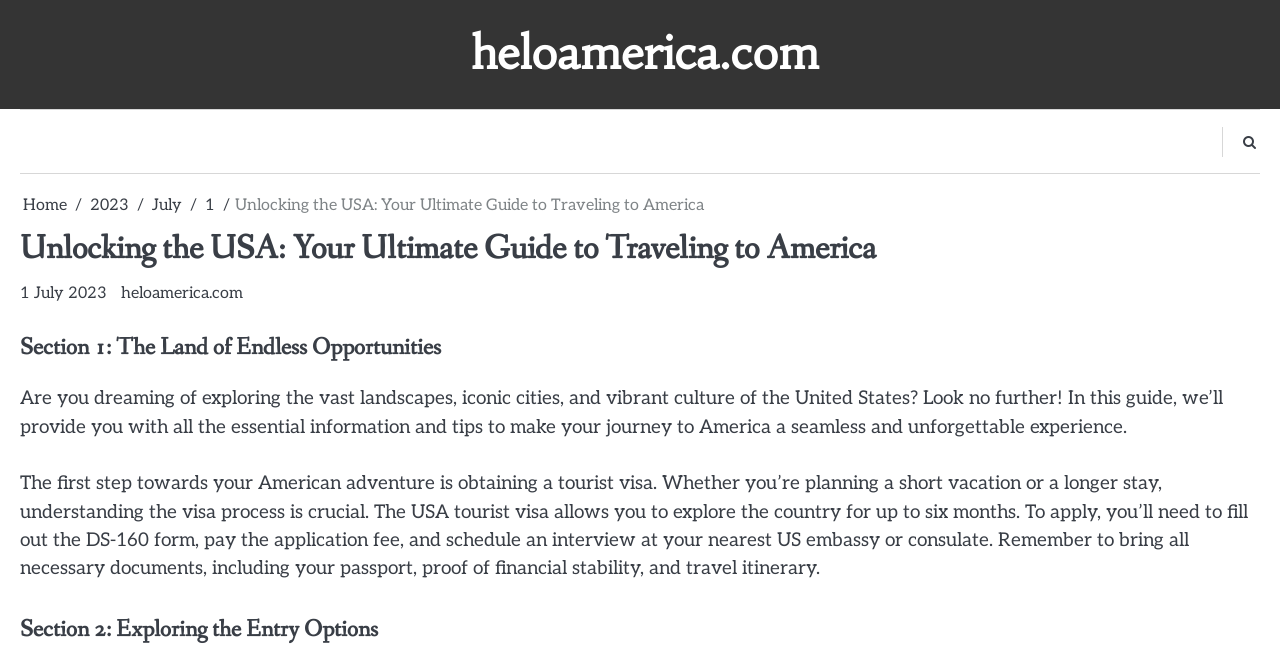Ascertain the bounding box coordinates for the UI element detailed here: "2023". The coordinates should be provided as [left, top, right, bottom] with each value being a float between 0 and 1.

[0.07, 0.294, 0.101, 0.322]